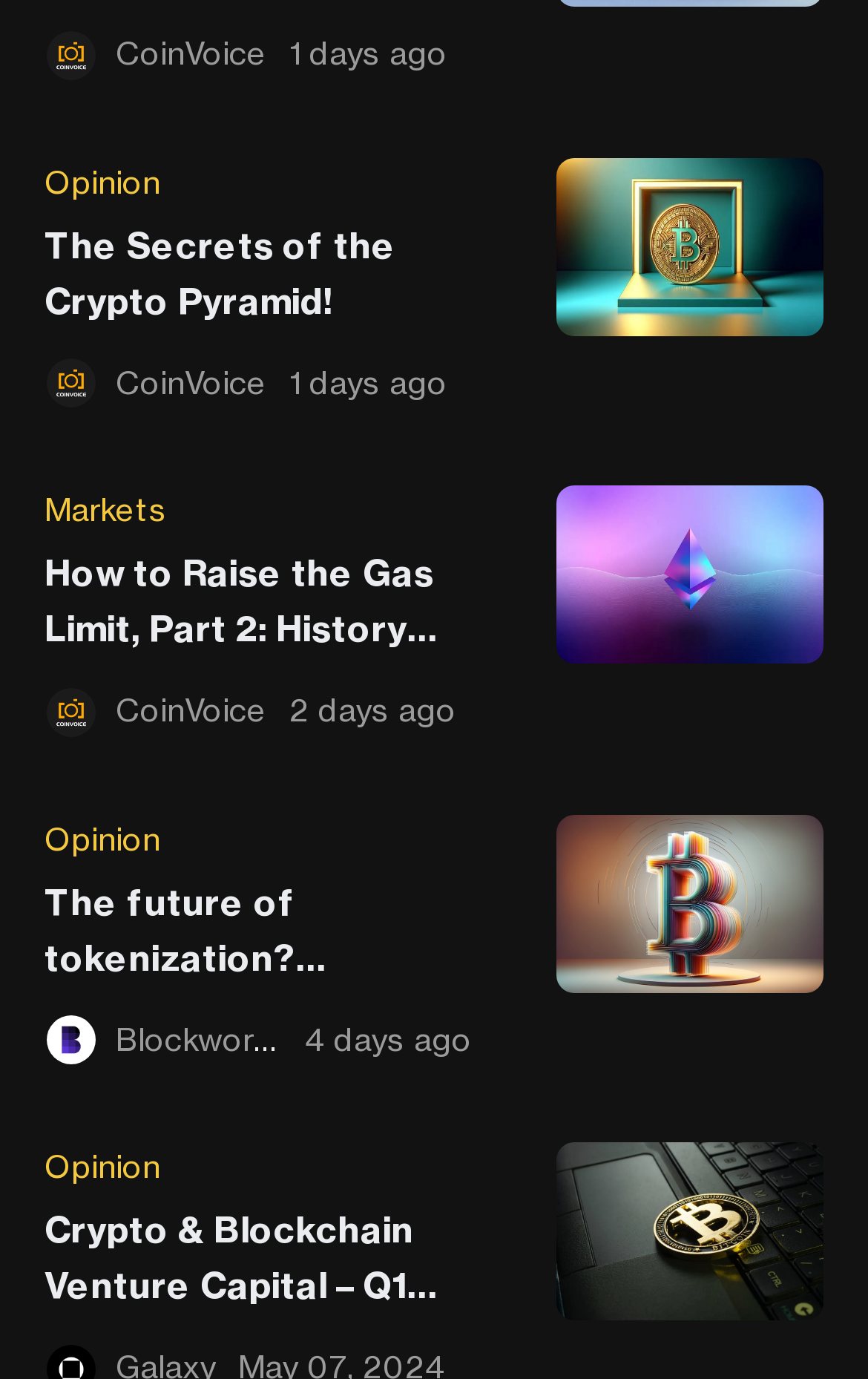Provide a brief response to the question below using one word or phrase:
How old is the second article?

2 days ago